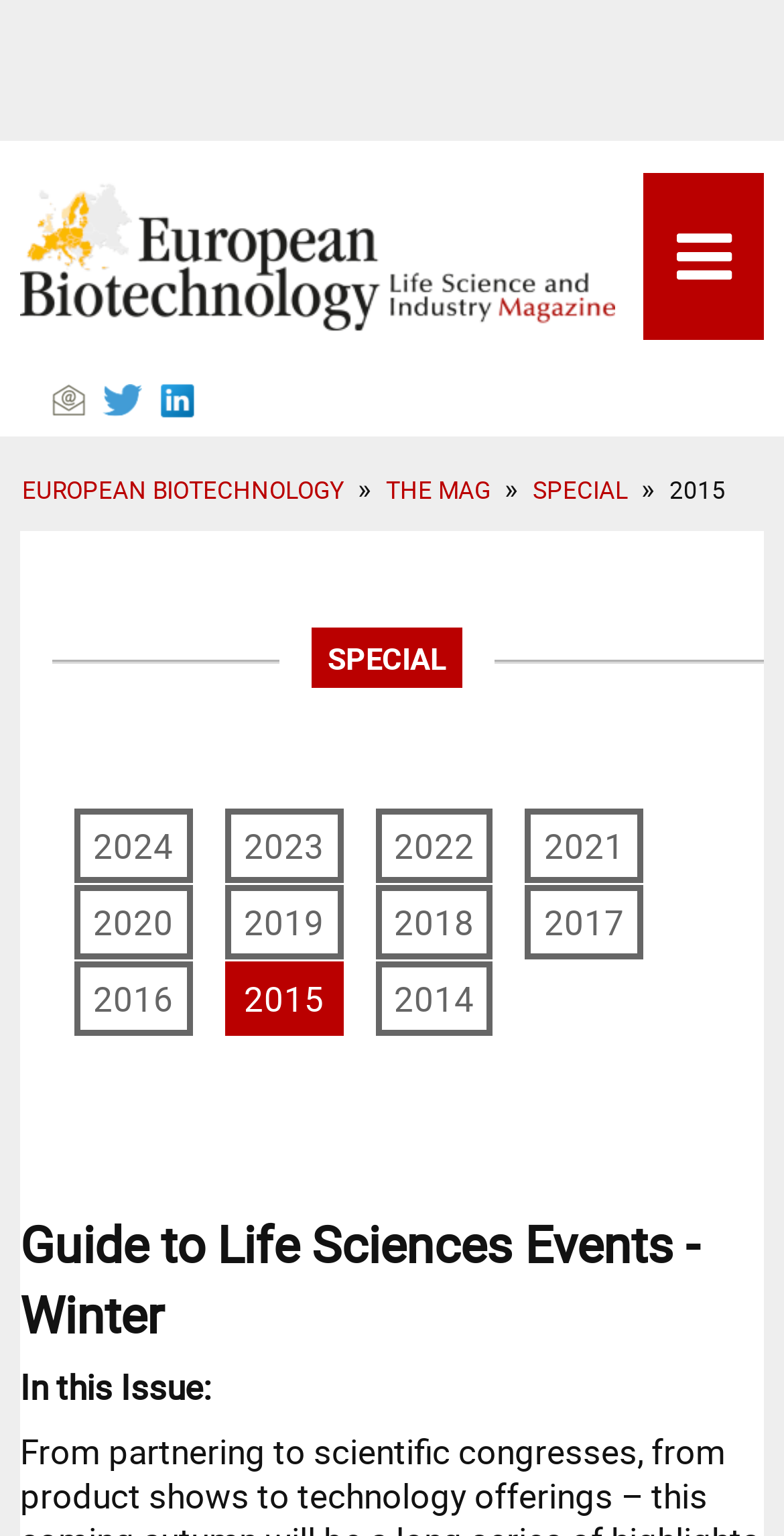Identify the bounding box coordinates for the UI element described as: "↑".

None